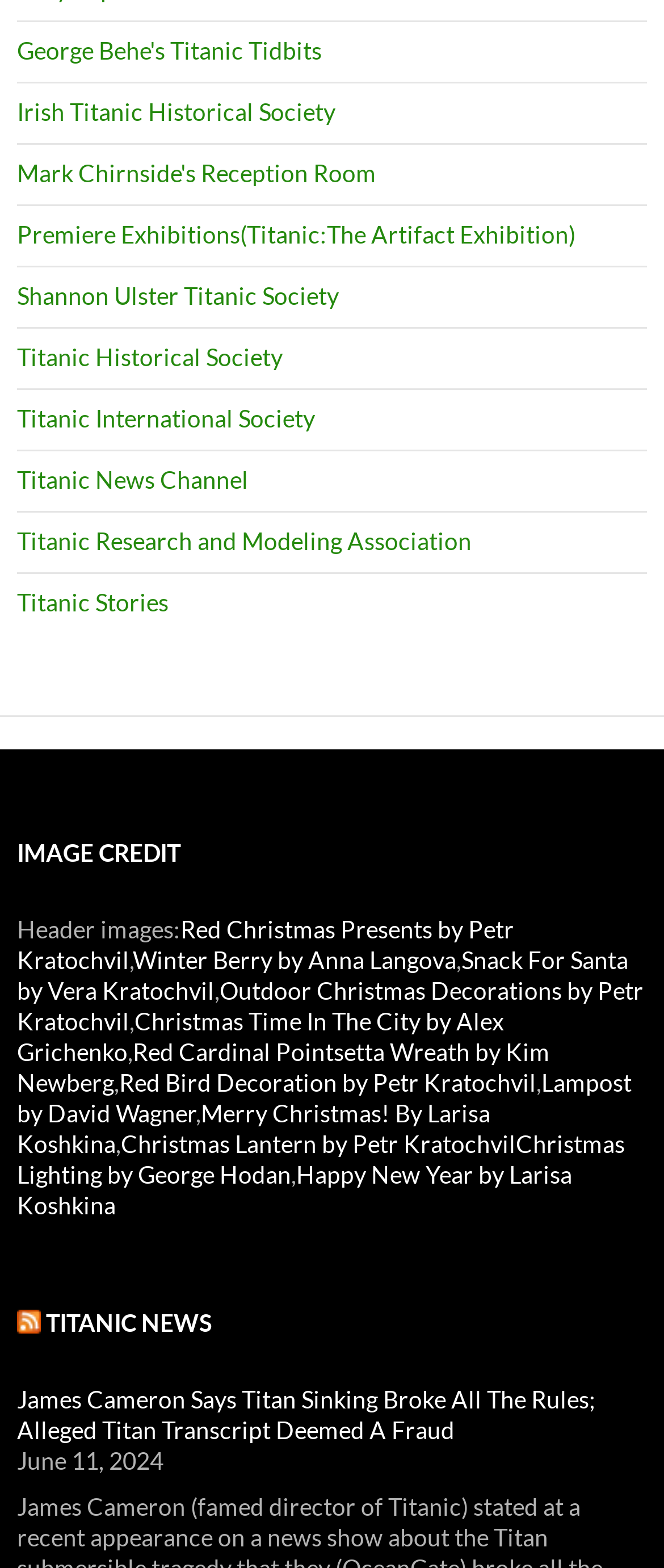Please determine the bounding box coordinates of the element's region to click in order to carry out the following instruction: "View IMAGE CREDIT". The coordinates should be four float numbers between 0 and 1, i.e., [left, top, right, bottom].

[0.026, 0.531, 0.974, 0.557]